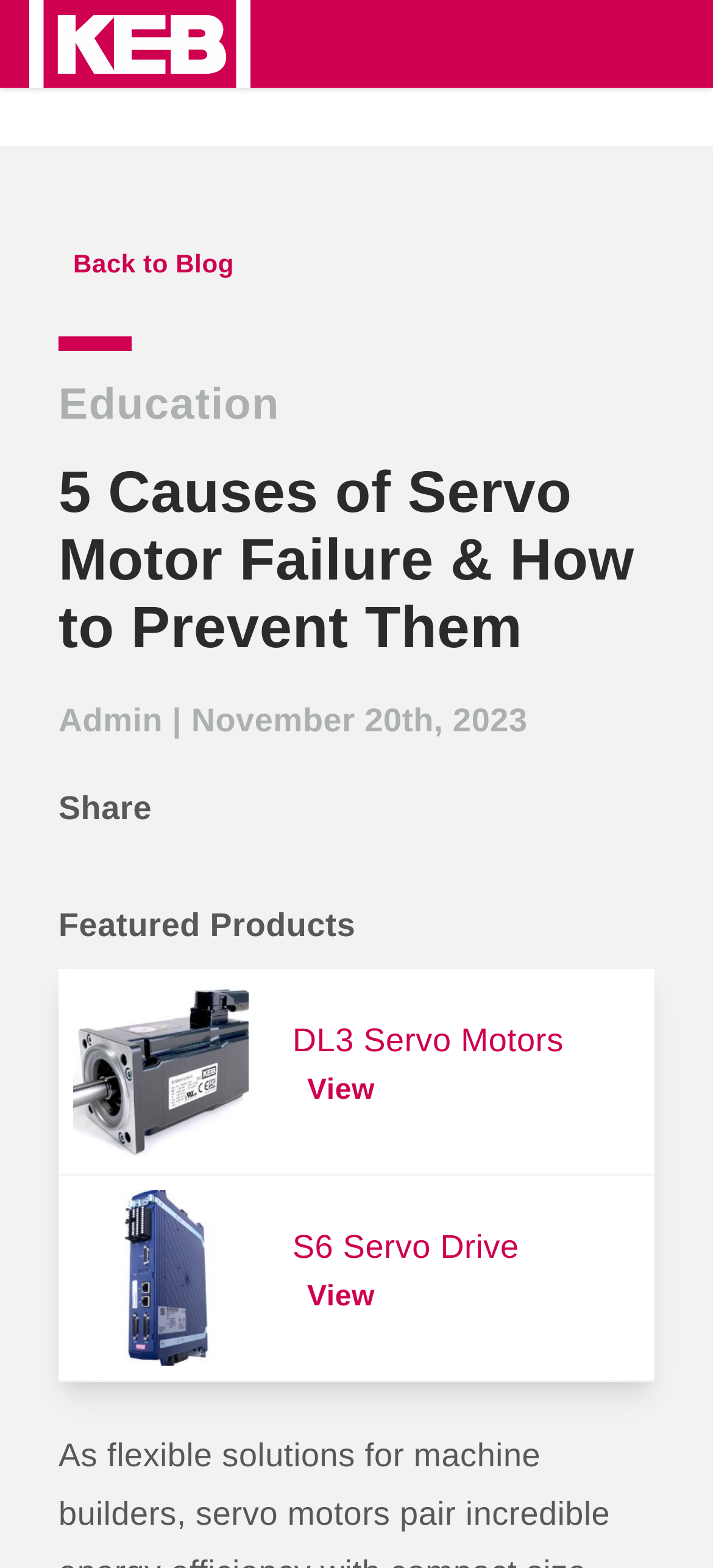Identify and provide the text content of the webpage's primary headline.

5 Causes of Servo Motor Failure & How to Prevent Them